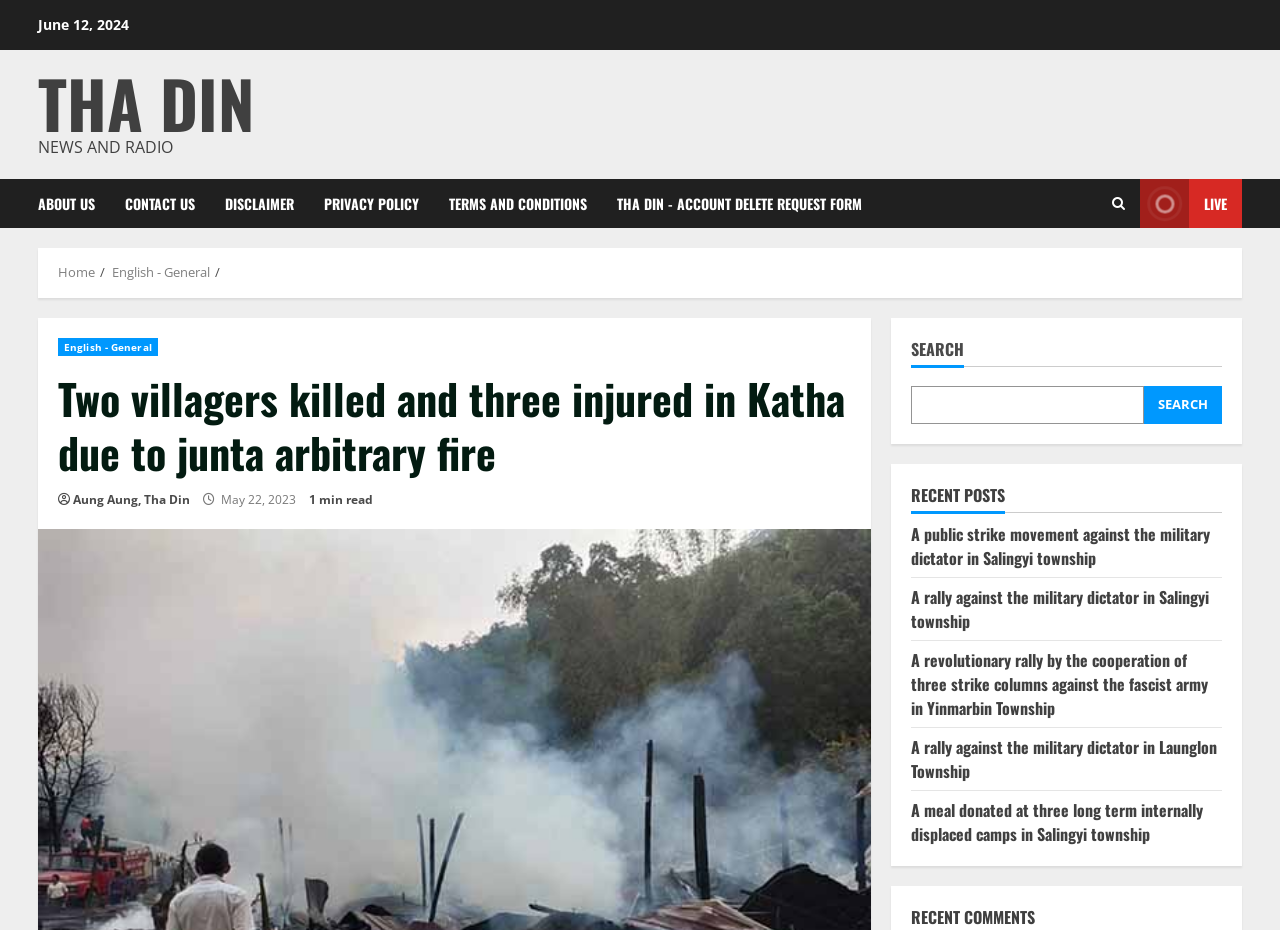Please use the details from the image to answer the following question comprehensively:
What is the title of the recent post below the search bar?

I found the title of the recent post by looking at the link element with the text 'A public strike movement against the military dictator in Salingyi township' which is located below the search bar and above the heading 'RECENT POSTS'.